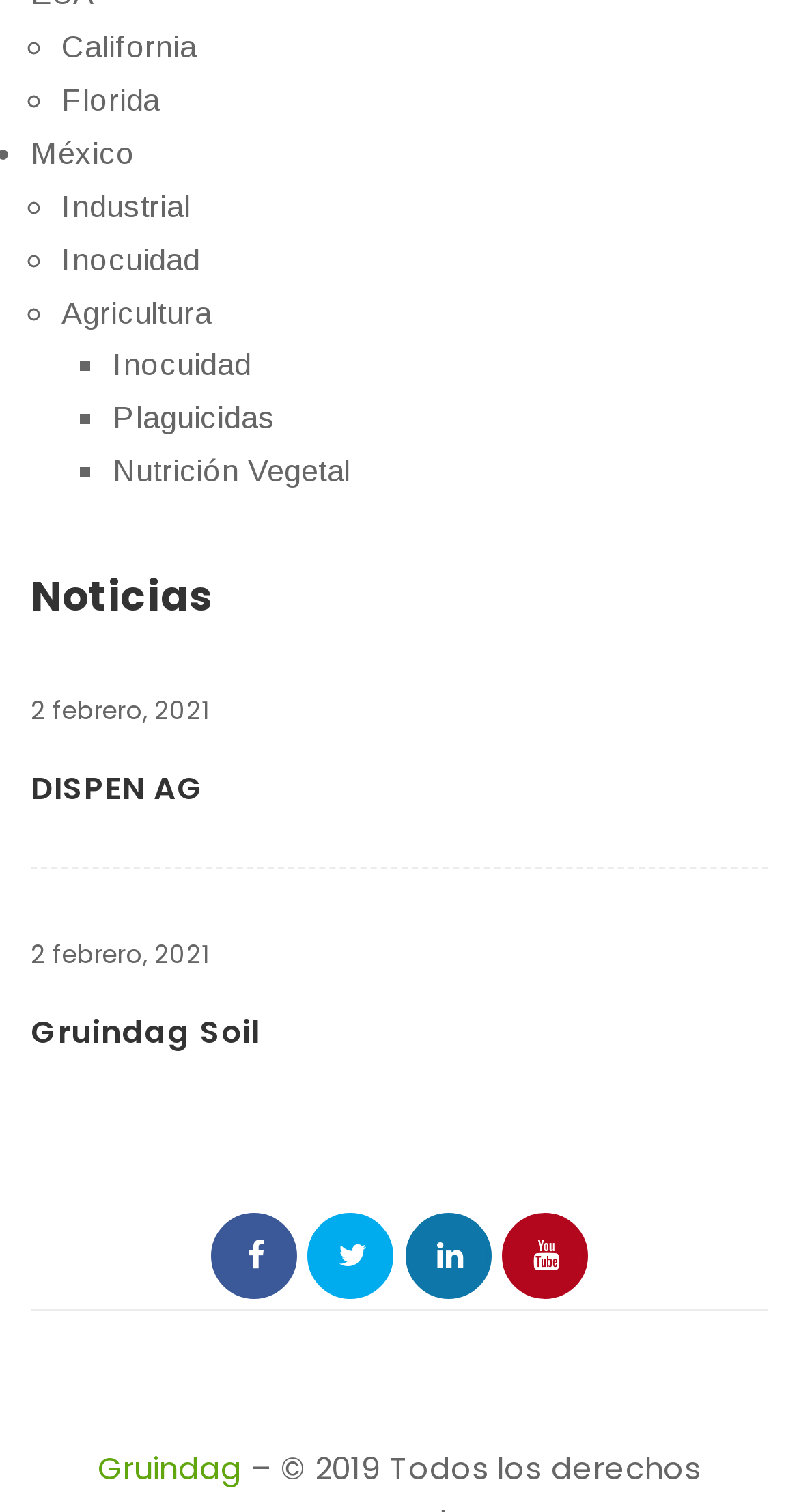Specify the bounding box coordinates of the region I need to click to perform the following instruction: "Read news from 2 febrero, 2021". The coordinates must be four float numbers in the range of 0 to 1, i.e., [left, top, right, bottom].

[0.038, 0.458, 0.263, 0.481]